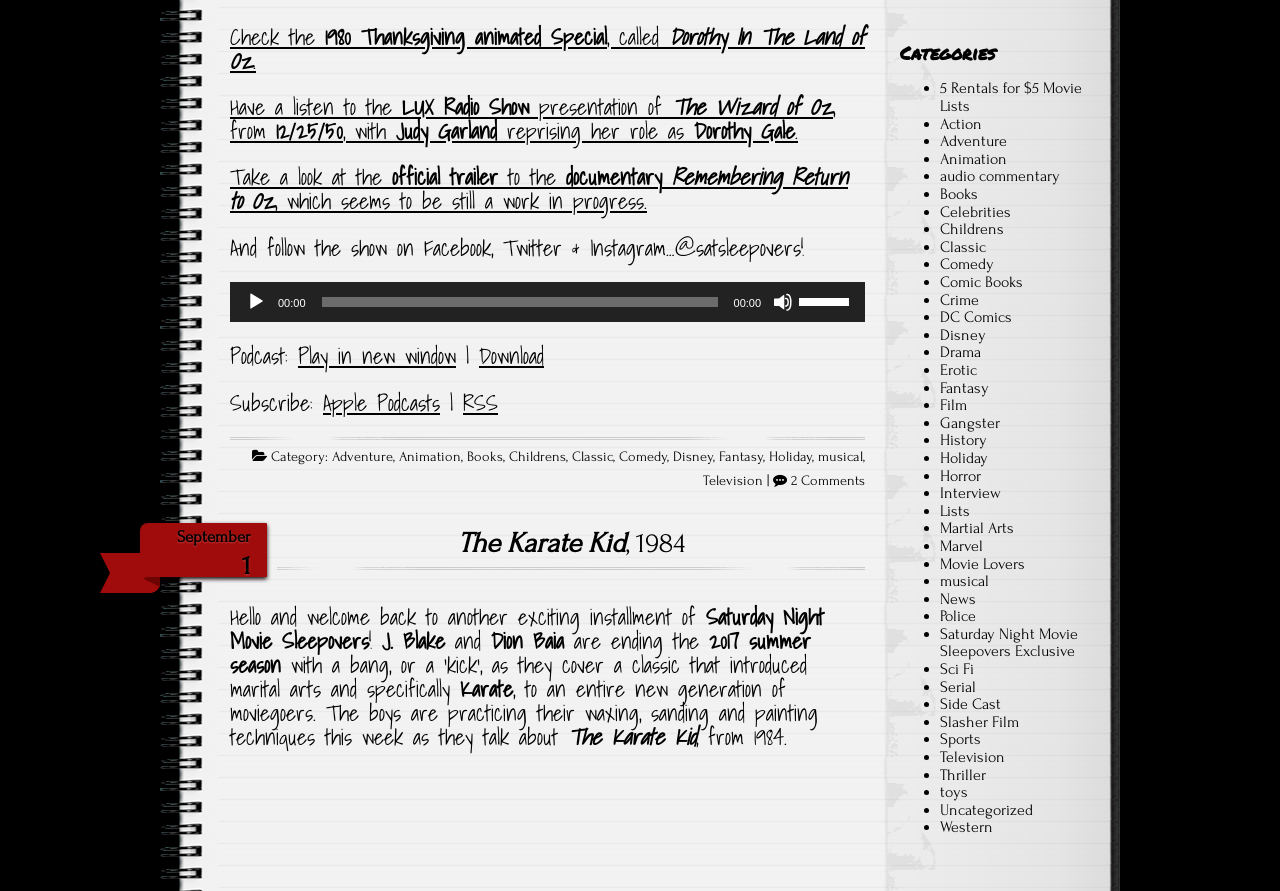Using a single word or phrase, answer the following question: 
What is the name of the audio player?

Audio Player